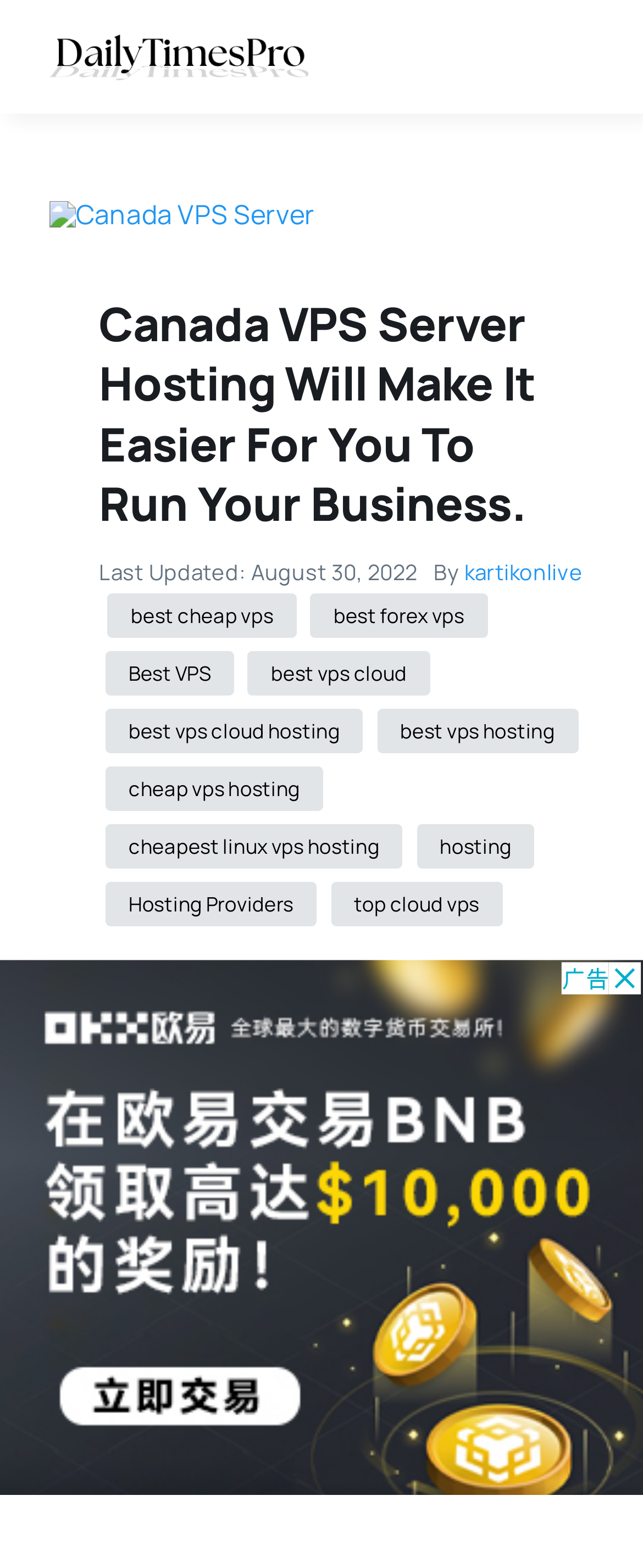Identify the bounding box coordinates for the UI element mentioned here: "hosting". Provide the coordinates as four float values between 0 and 1, i.e., [left, top, right, bottom].

[0.648, 0.526, 0.832, 0.554]